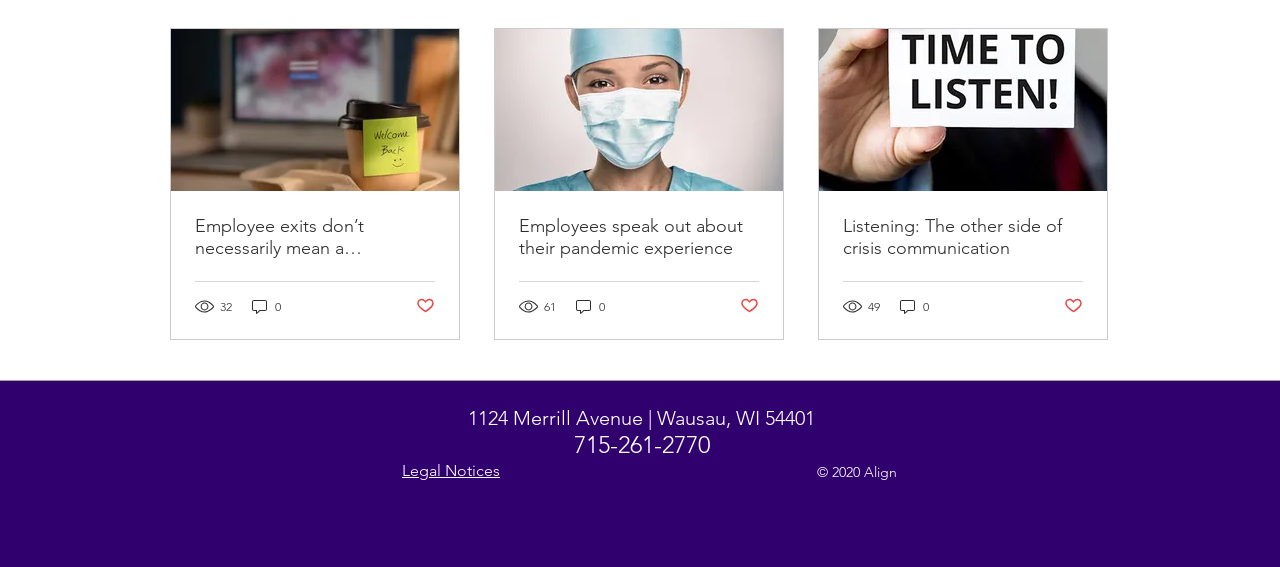Please specify the bounding box coordinates of the element that should be clicked to execute the given instruction: 'View the post with 61 views'. Ensure the coordinates are four float numbers between 0 and 1, expressed as [left, top, right, bottom].

[0.405, 0.523, 0.436, 0.556]